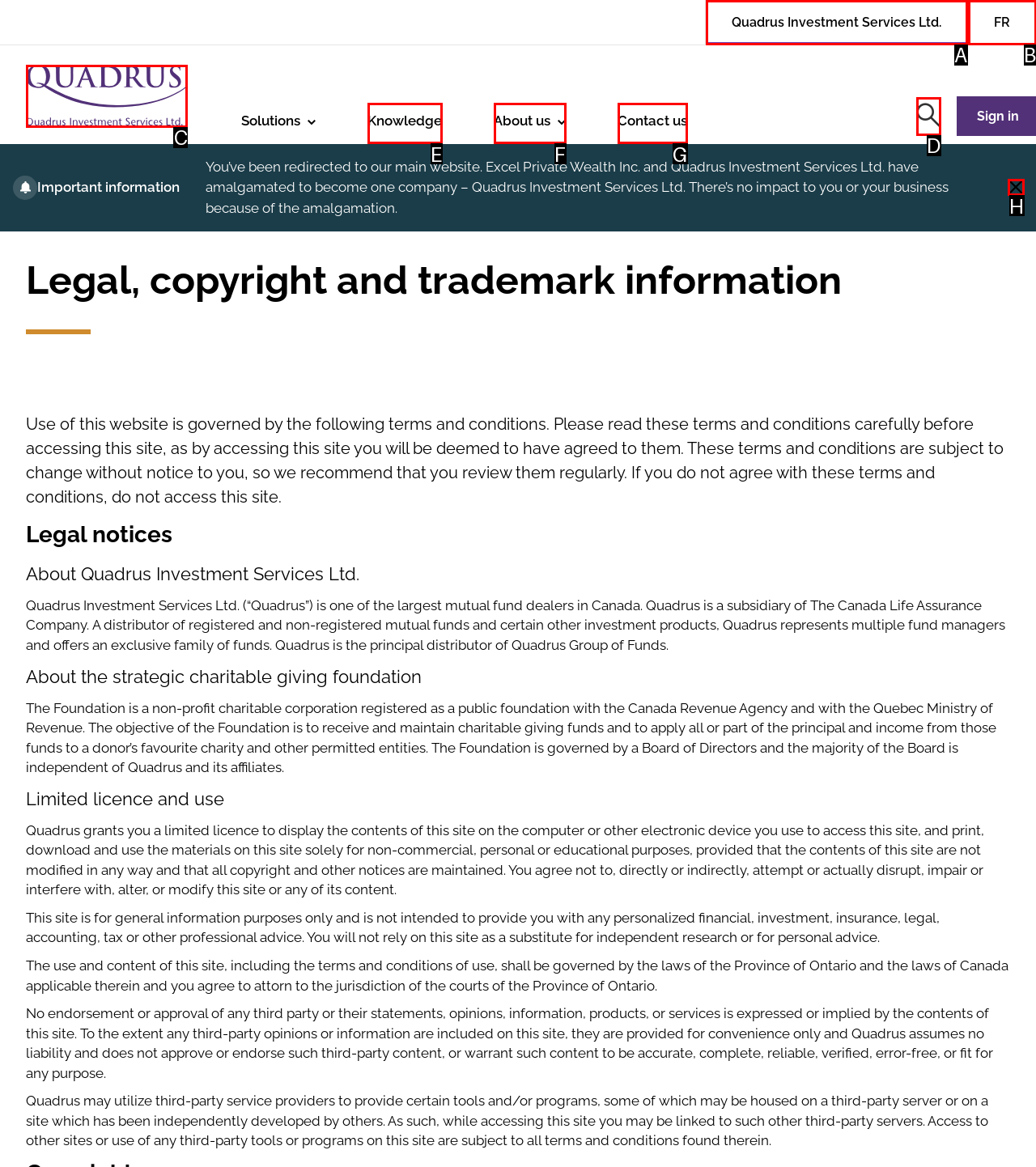Look at the highlighted elements in the screenshot and tell me which letter corresponds to the task: Click the 'Home - Quadrus Investment Services logo' link.

C